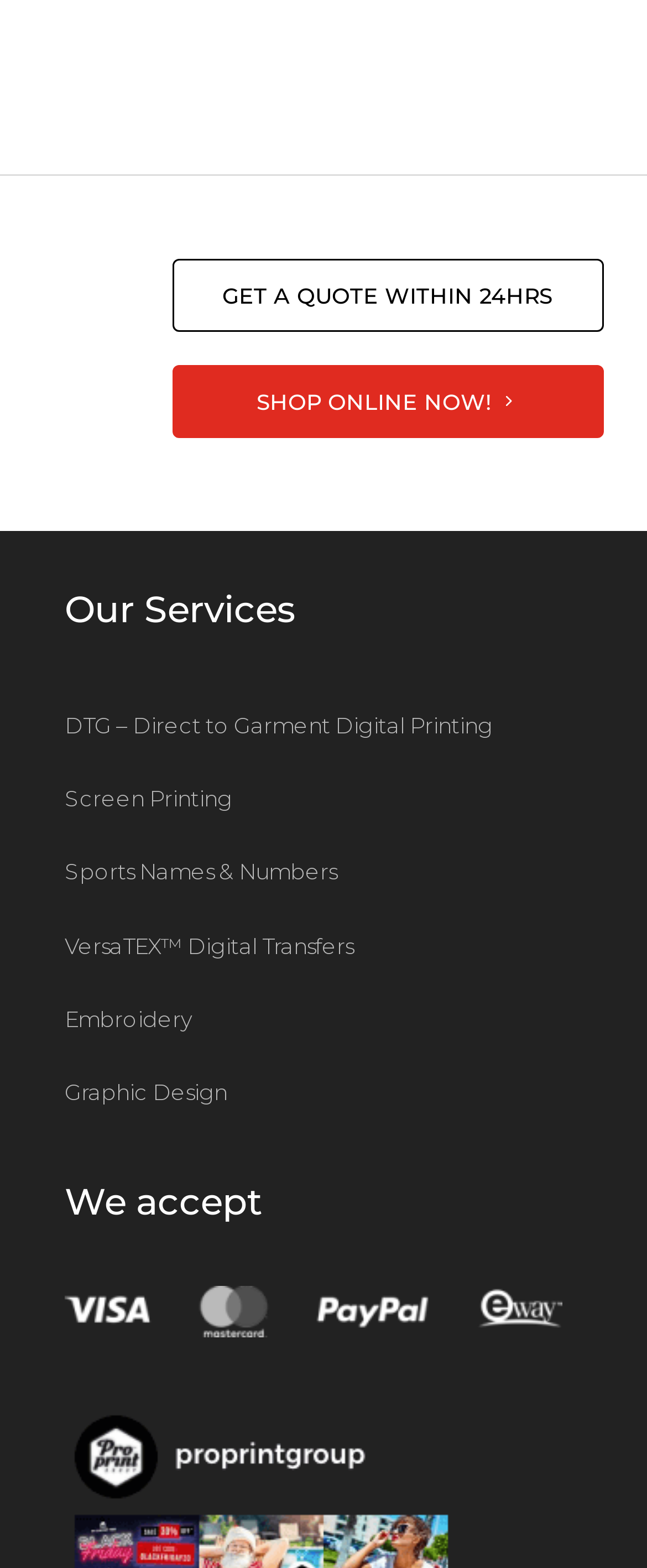Please locate the clickable area by providing the bounding box coordinates to follow this instruction: "Shop online now".

[0.266, 0.233, 0.932, 0.279]